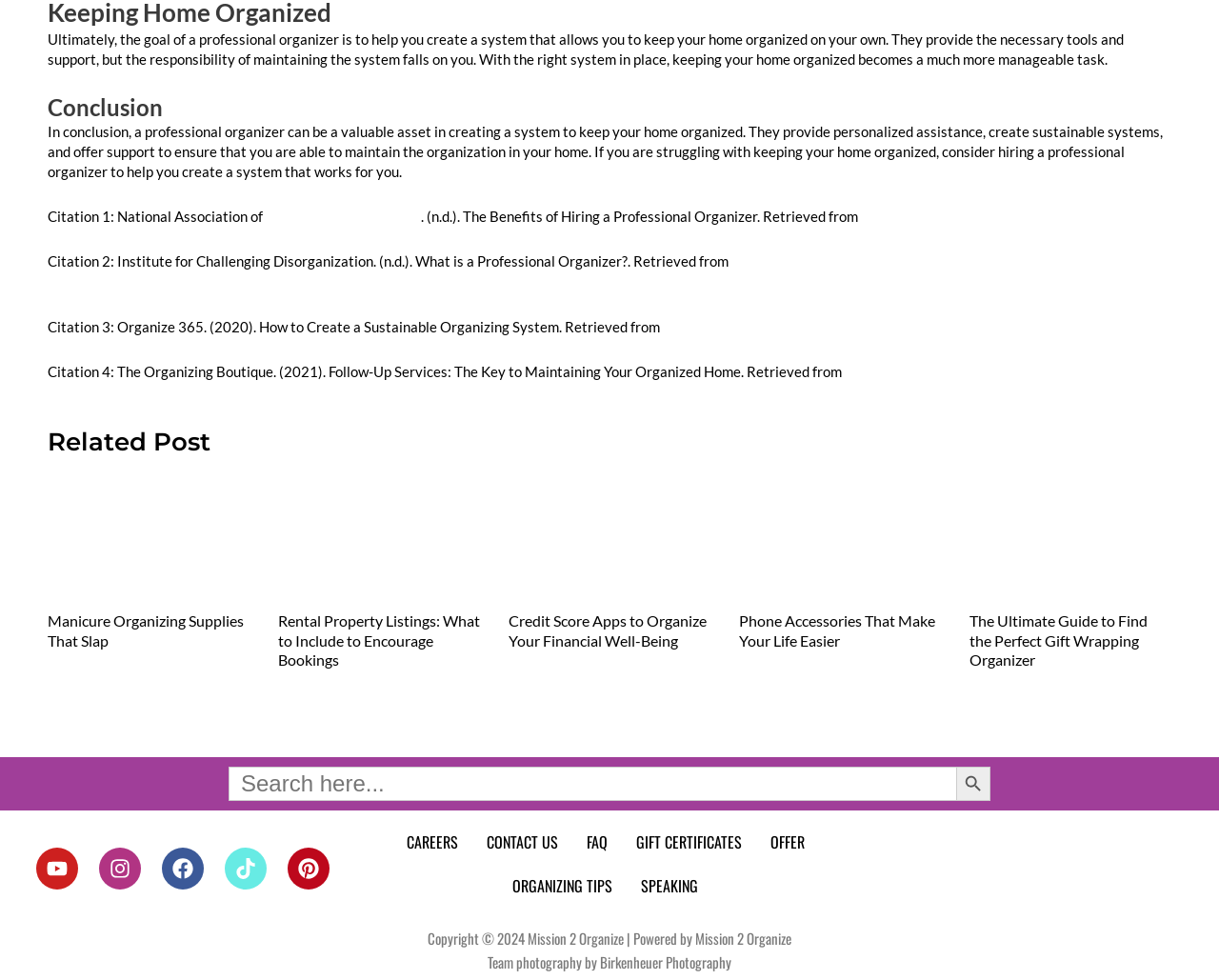How many related posts are listed on the webpage?
From the image, respond with a single word or phrase.

4